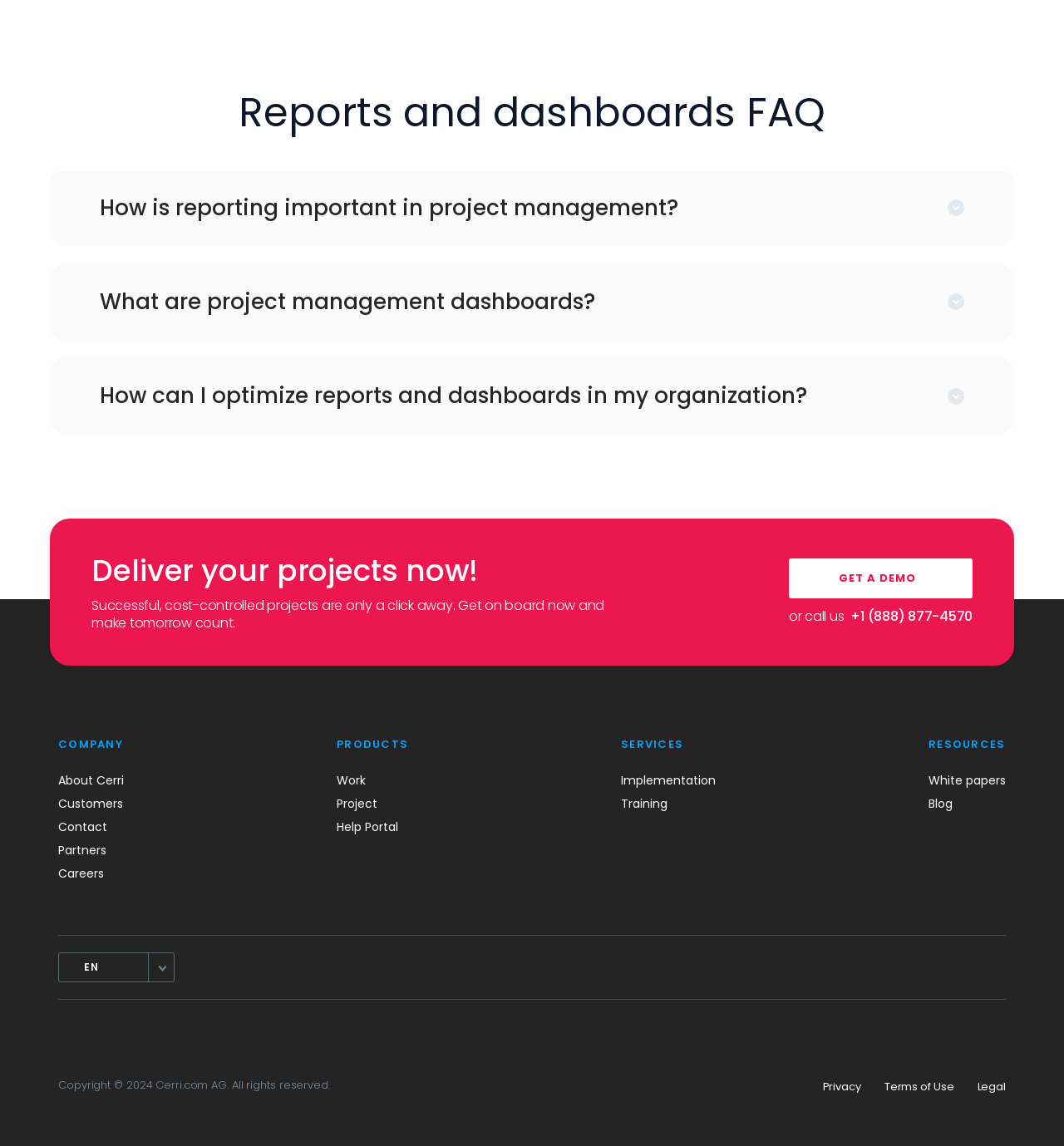Please determine the bounding box coordinates of the element to click on in order to accomplish the following task: "Click on 'Privacy'". Ensure the coordinates are four float numbers ranging from 0 to 1, i.e., [left, top, right, bottom].

[0.773, 0.941, 0.812, 0.955]